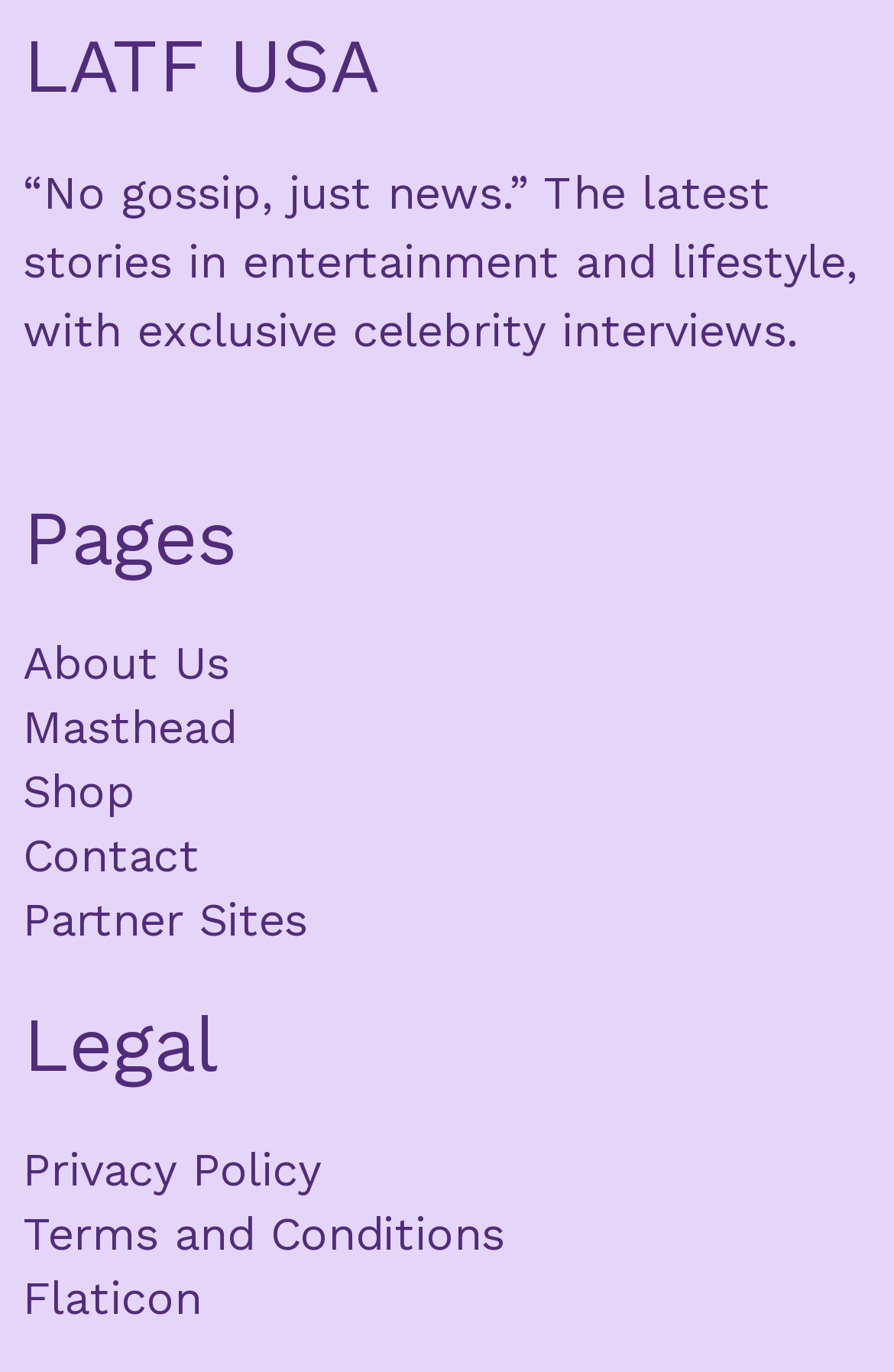Provide a short answer to the following question with just one word or phrase: What is the first link under the 'Pages' section?

About Us